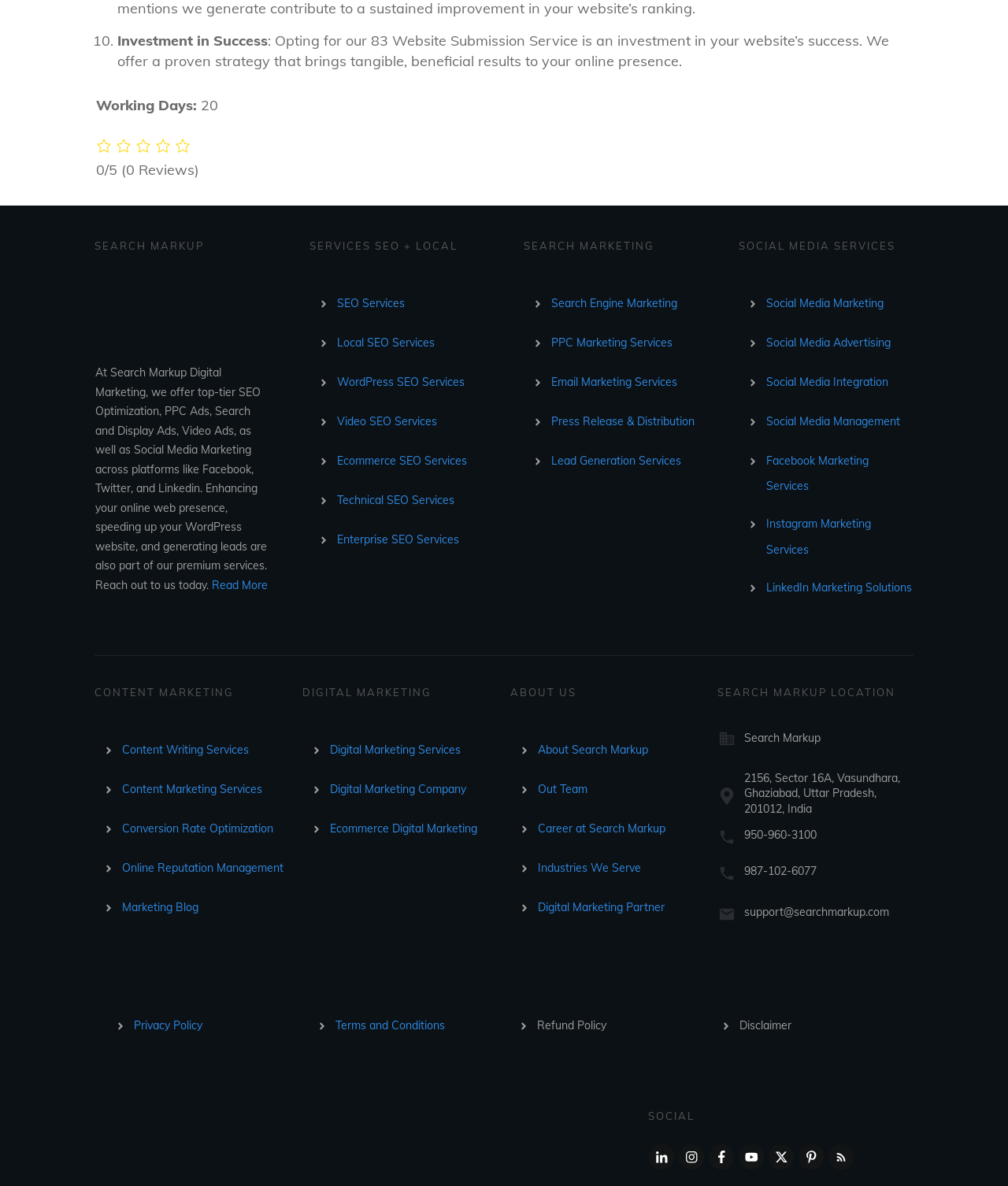Please find the bounding box coordinates of the clickable region needed to complete the following instruction: "Click on 'Search Engine Marketing'". The bounding box coordinates must consist of four float numbers between 0 and 1, i.e., [left, top, right, bottom].

[0.547, 0.25, 0.672, 0.262]